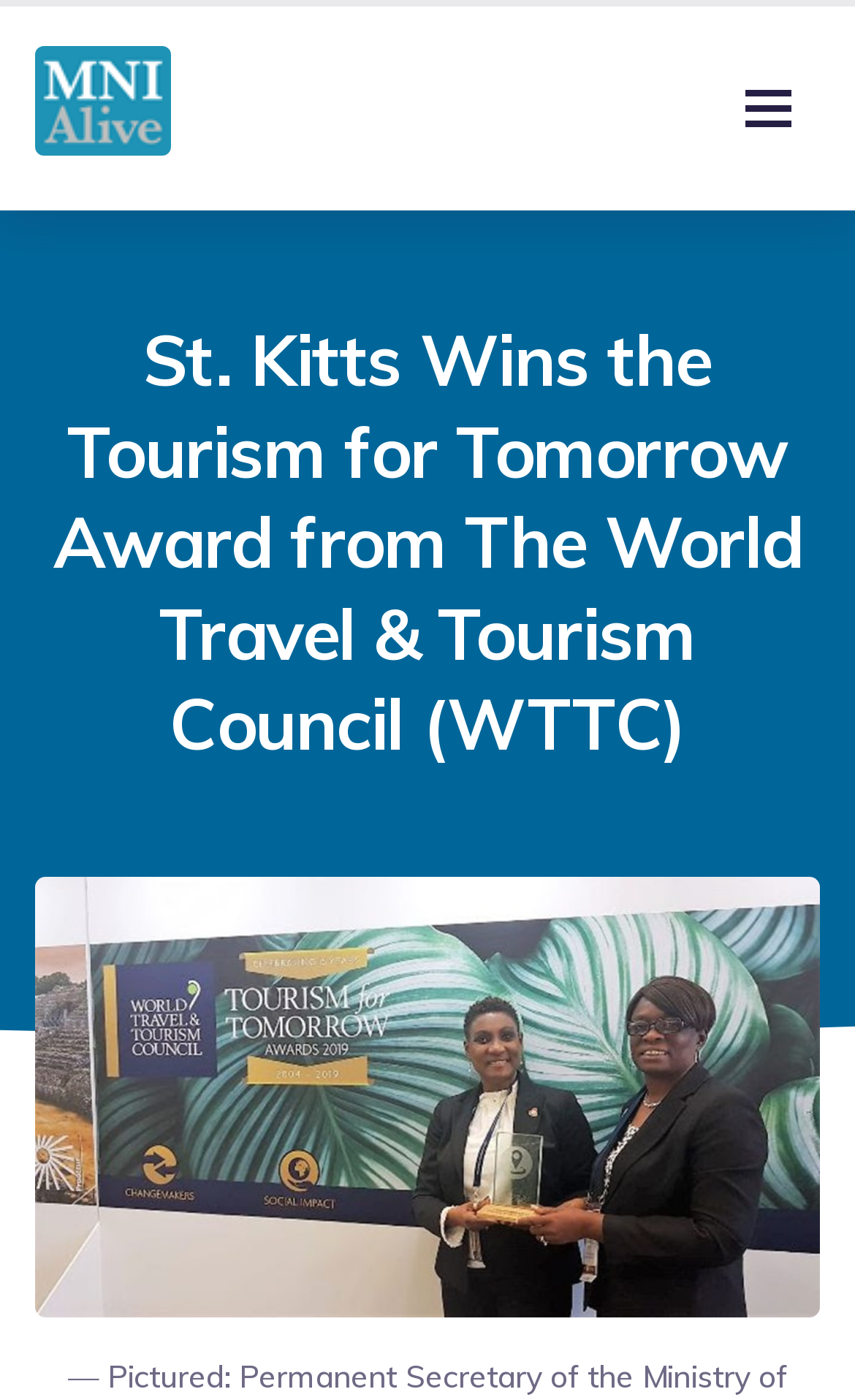Given the element description aria-label="Toggle navigation", predict the bounding box coordinates for the UI element in the webpage screenshot. The format should be (top-left x, top-left y, bottom-right x, bottom-right y), and the values should be between 0 and 1.

[0.838, 0.056, 0.959, 0.099]